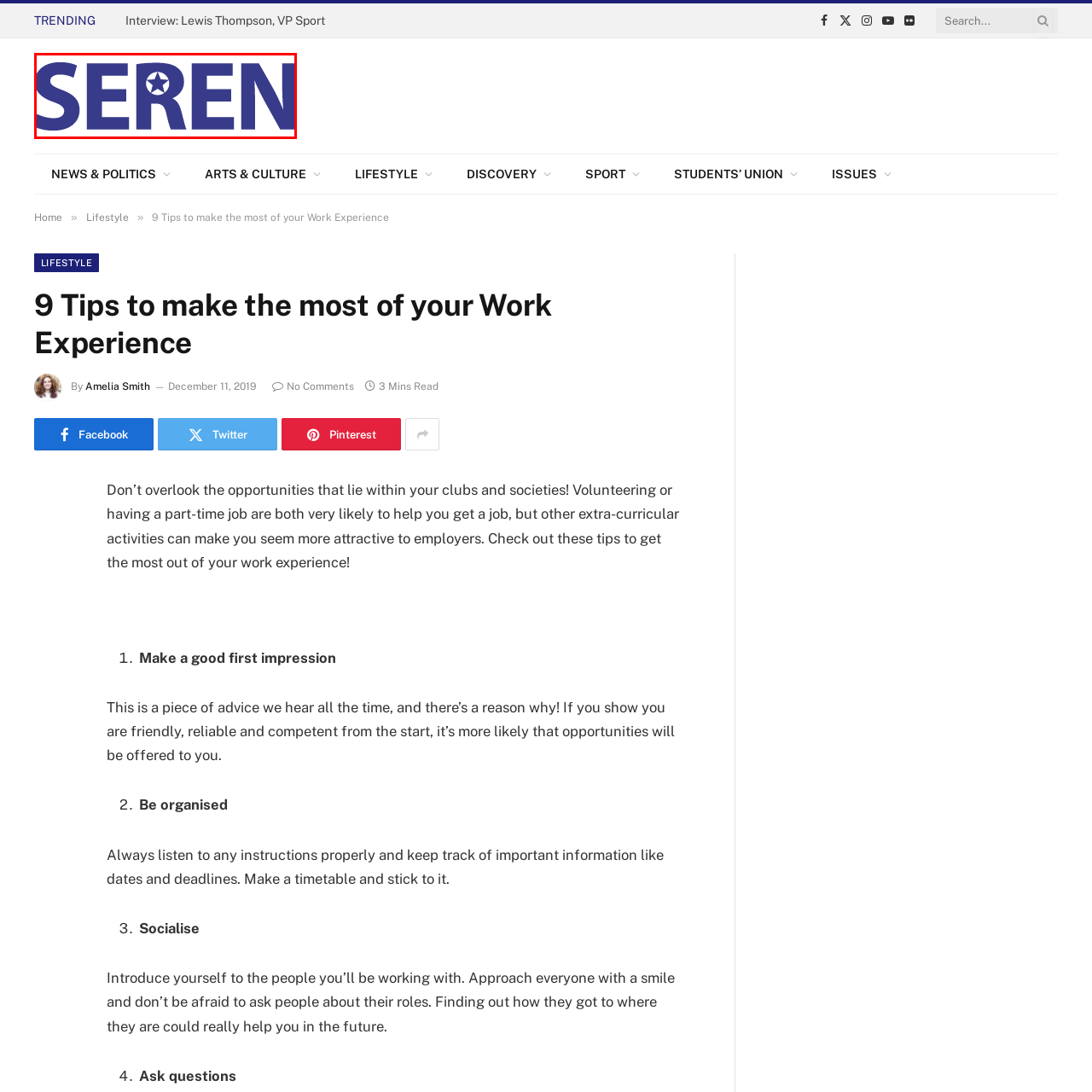What is the purpose of the platform represented by the logo?
Pay attention to the image part enclosed by the red bounding box and answer the question using a single word or a short phrase.

Enhancing work experience